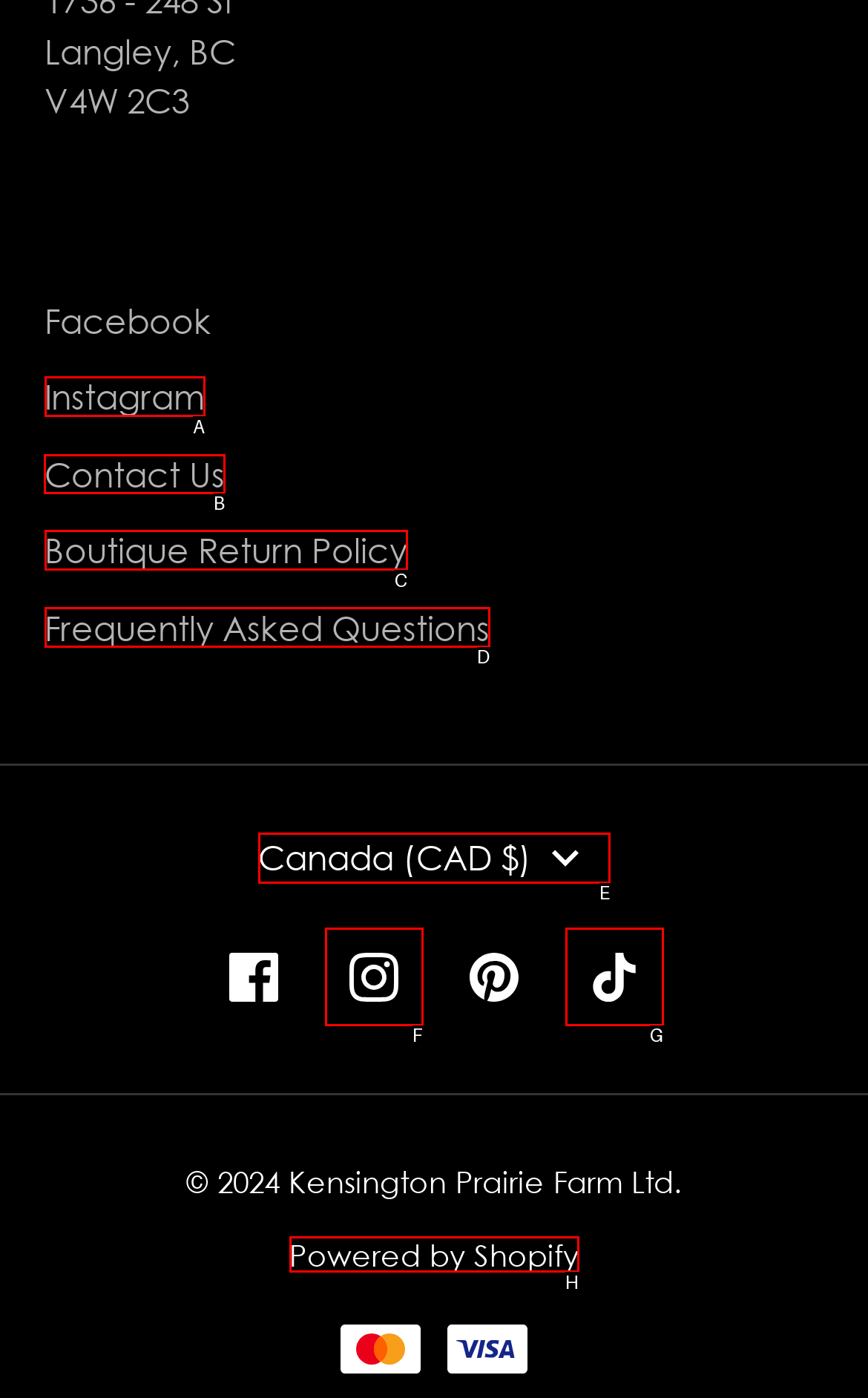Determine which HTML element to click to execute the following task: Contact Us Answer with the letter of the selected option.

B